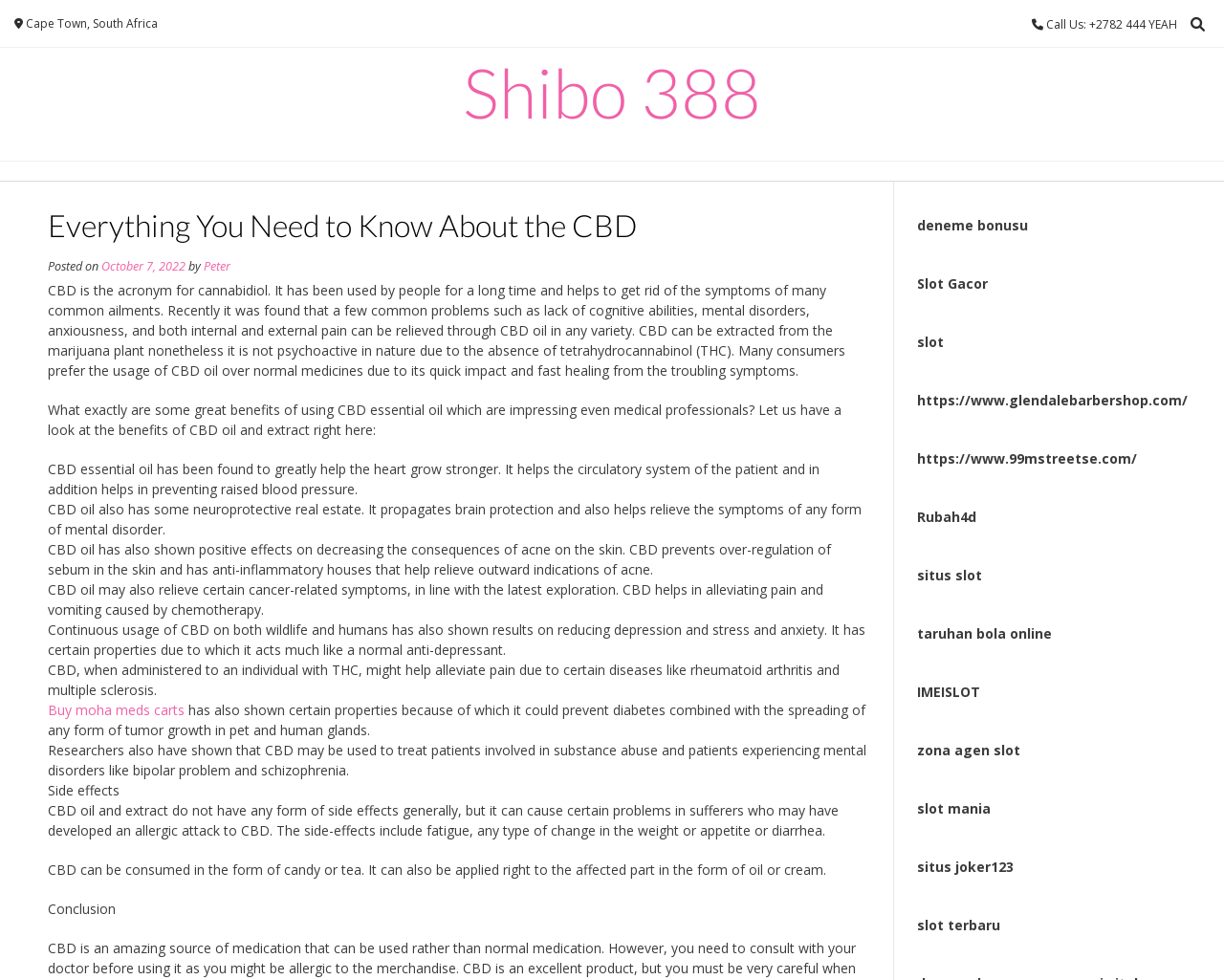What are the side effects of CBD oil?
Look at the screenshot and provide an in-depth answer.

According to the webpage, CBD oil and extract do not have any form of side effects generally, but it can cause certain problems in sufferers who may have developed an allergic reaction to CBD, including fatigue, any type of change in the weight or appetite, or diarrhea.